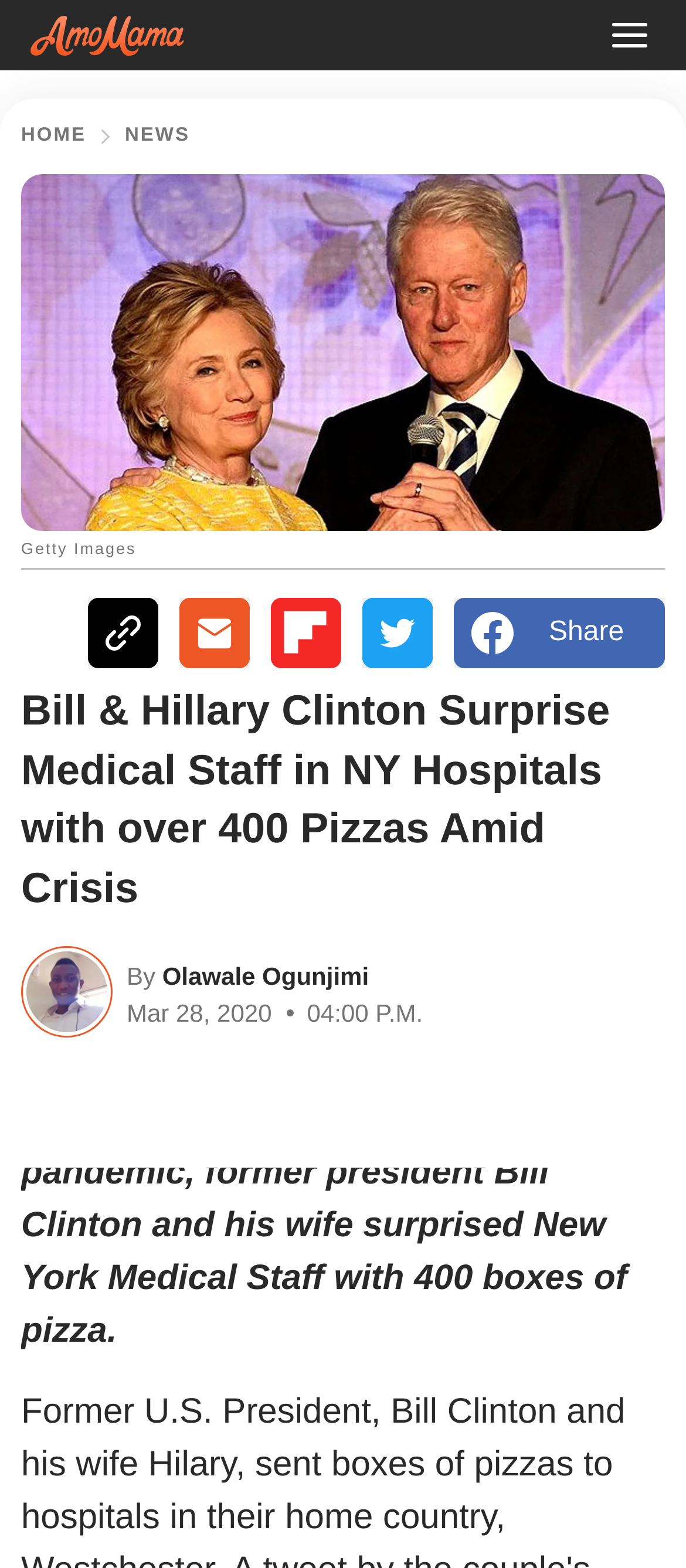Based on the description "Accept Cookies", find the bounding box of the specified UI element.

None